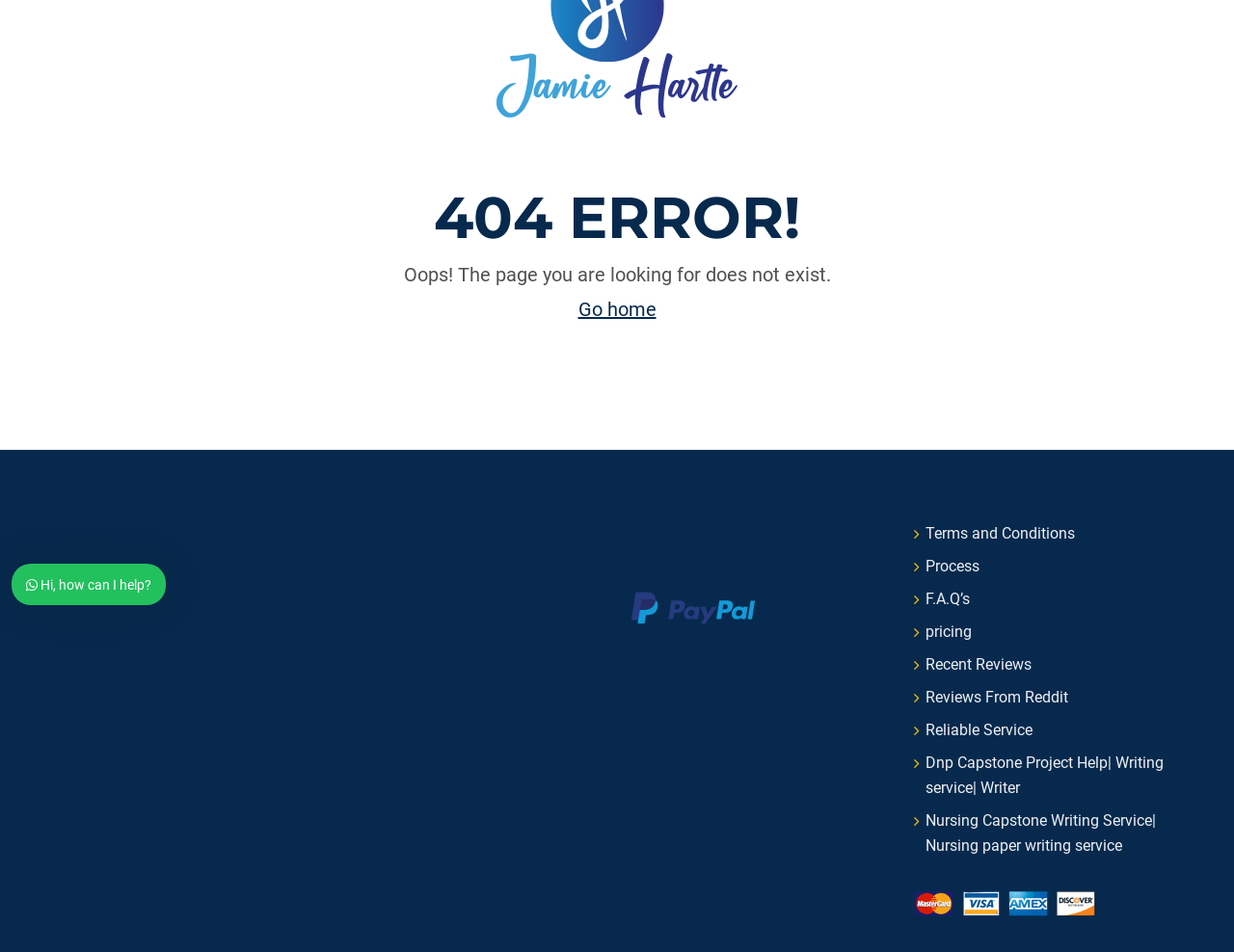Identify the bounding box for the UI element that is described as follows: "Reviews From Reddit".

[0.75, 0.723, 0.865, 0.742]